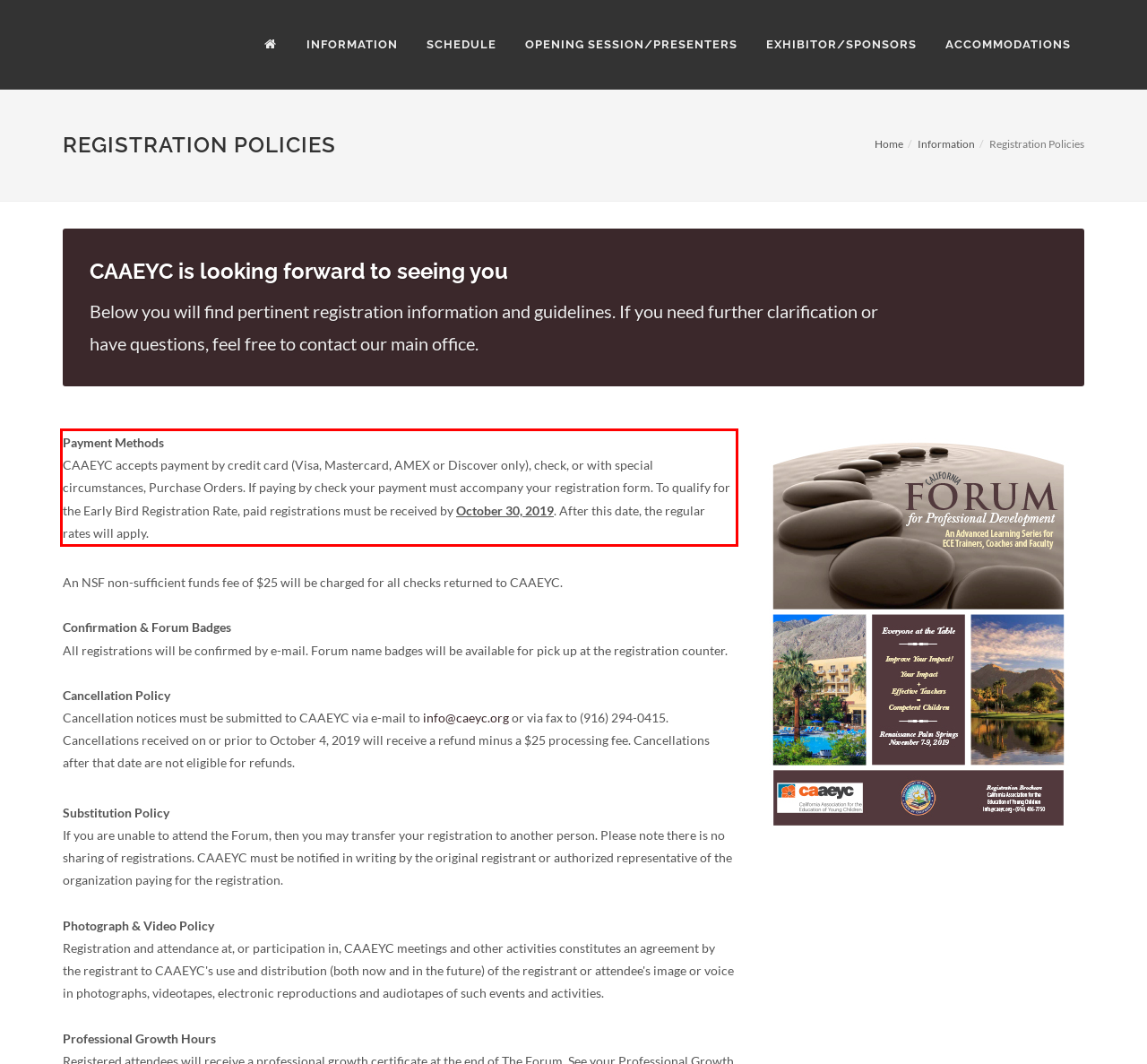In the given screenshot, locate the red bounding box and extract the text content from within it.

Payment Methods CAAEYC accepts payment by credit card (Visa, Mastercard, AMEX or Discover only), check, or with special circumstances, Purchase Orders. If paying by check your payment must accompany your registration form. To qualify for the Early Bird Registration Rate, paid registrations must be received by October 30, 2019. After this date, the regular rates will apply.